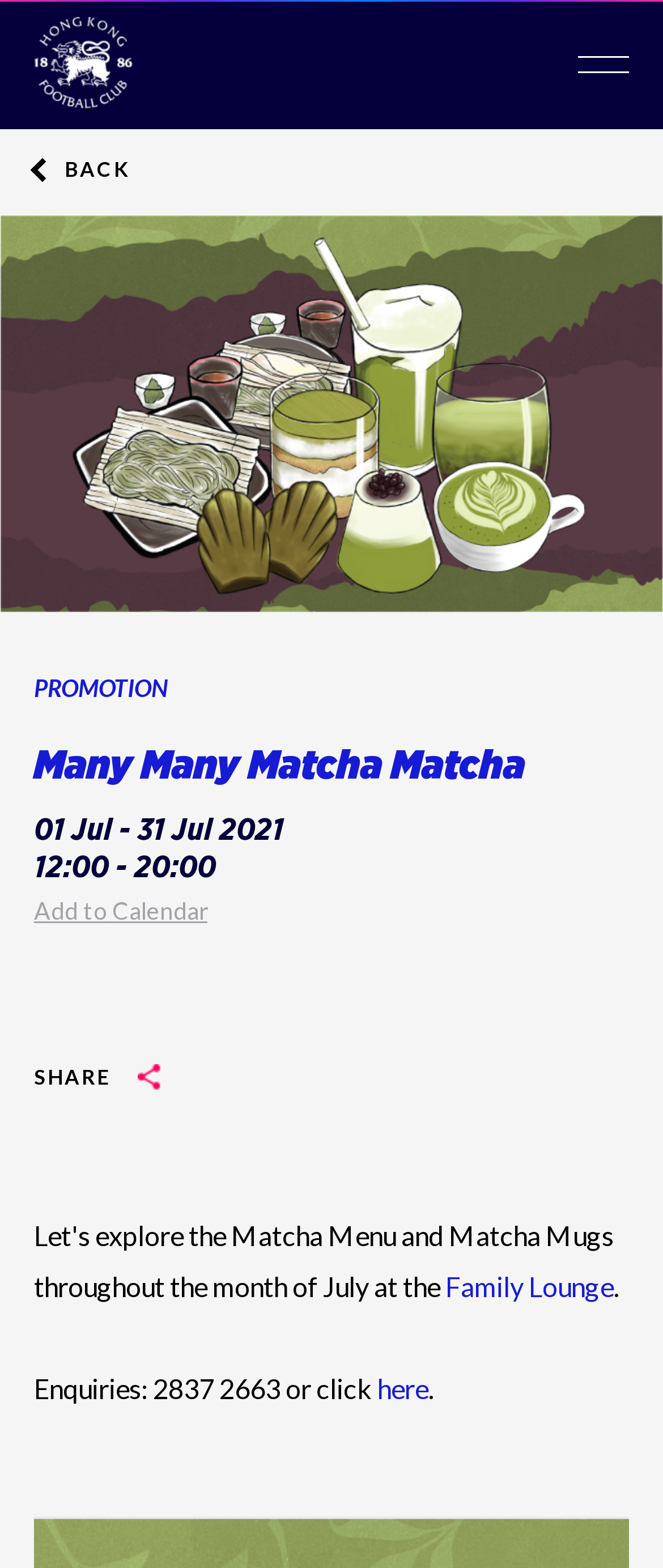How can I share the event?
Based on the screenshot, provide a one-word or short-phrase response.

SHARE